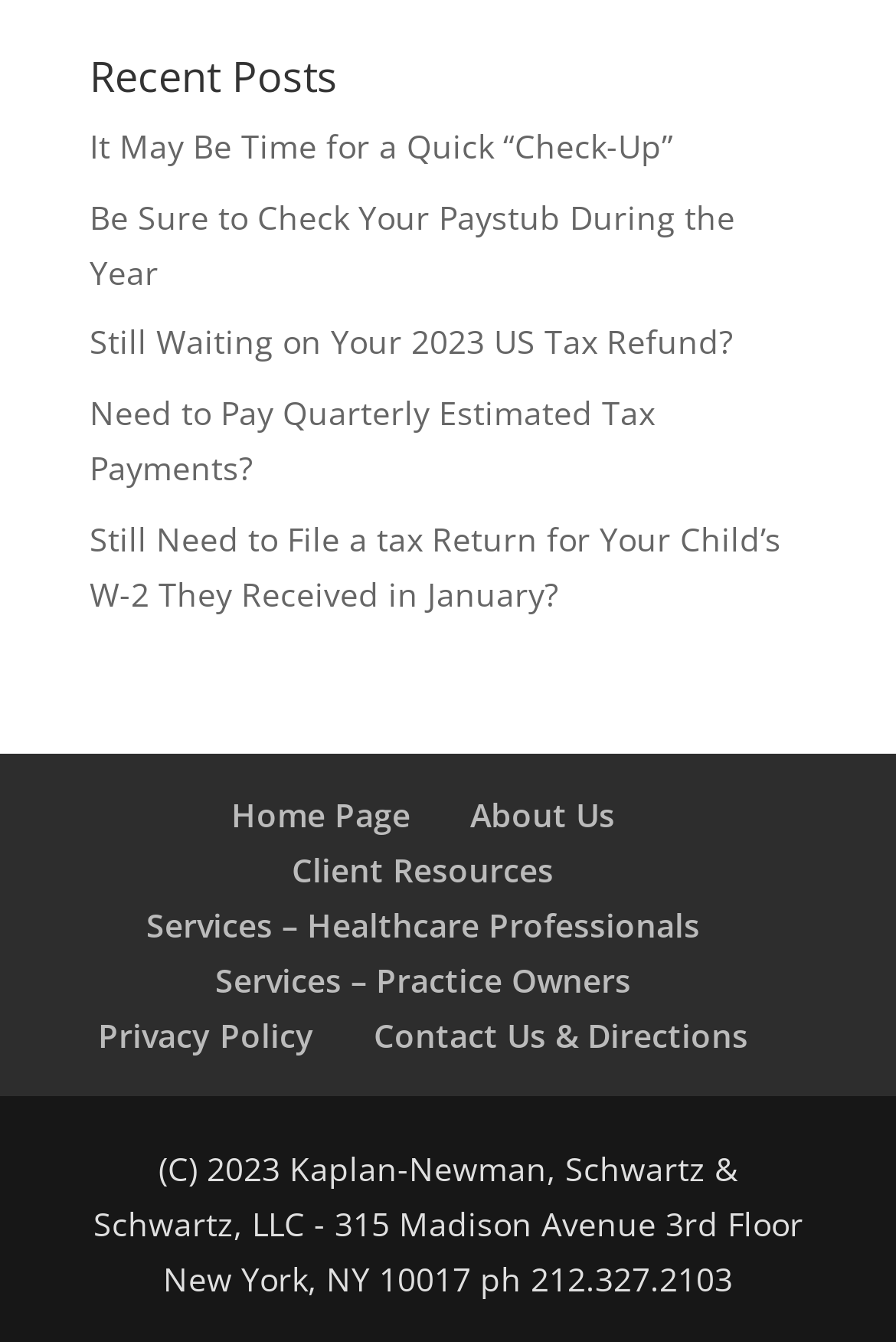Identify the bounding box for the UI element specified in this description: "Contact Us & Directions". The coordinates must be four float numbers between 0 and 1, formatted as [left, top, right, bottom].

[0.417, 0.754, 0.835, 0.787]